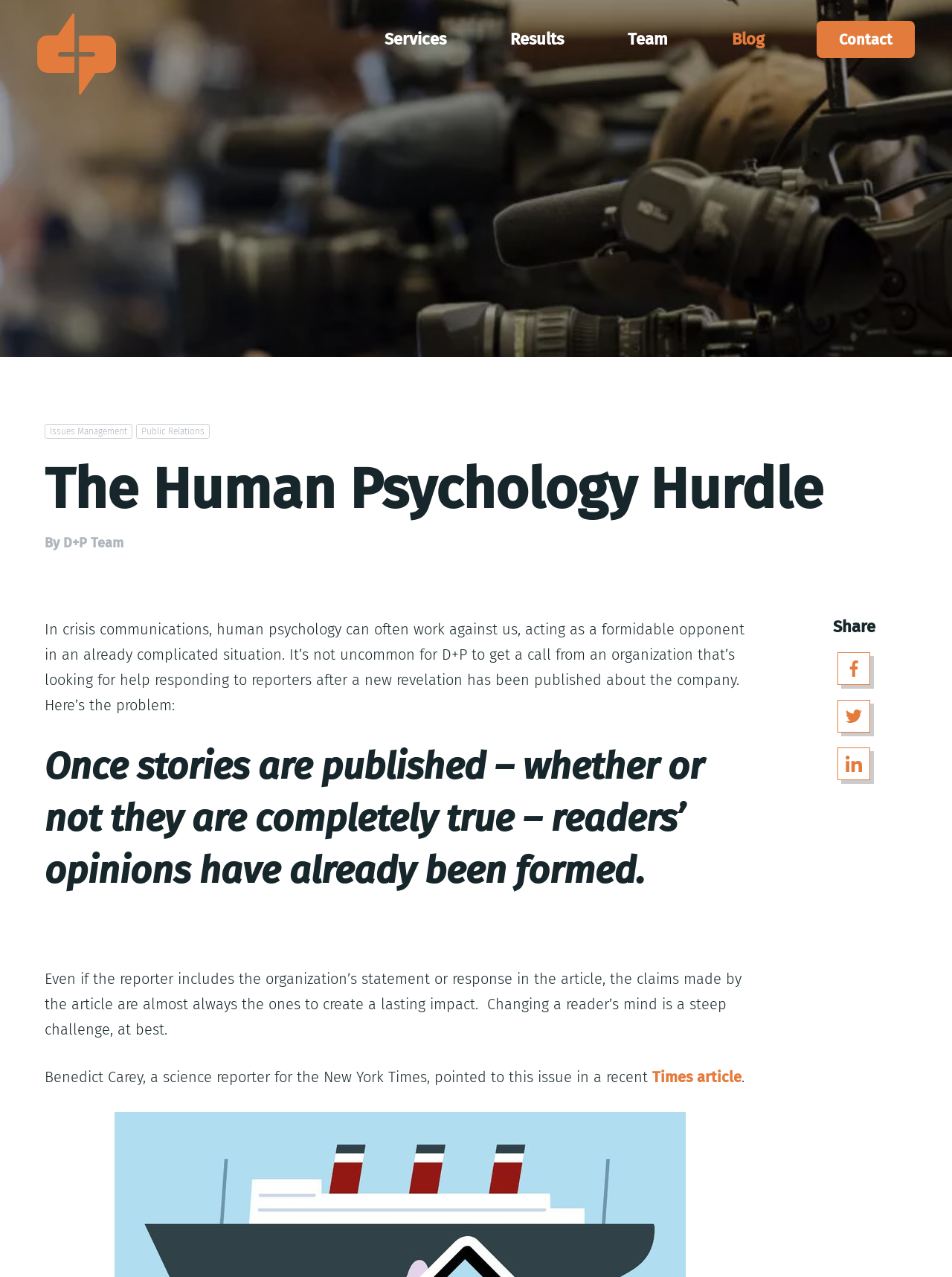Please specify the bounding box coordinates of the clickable region to carry out the following instruction: "Read the article by D+P Team". The coordinates should be four float numbers between 0 and 1, in the format [left, top, right, bottom].

[0.047, 0.419, 0.13, 0.432]